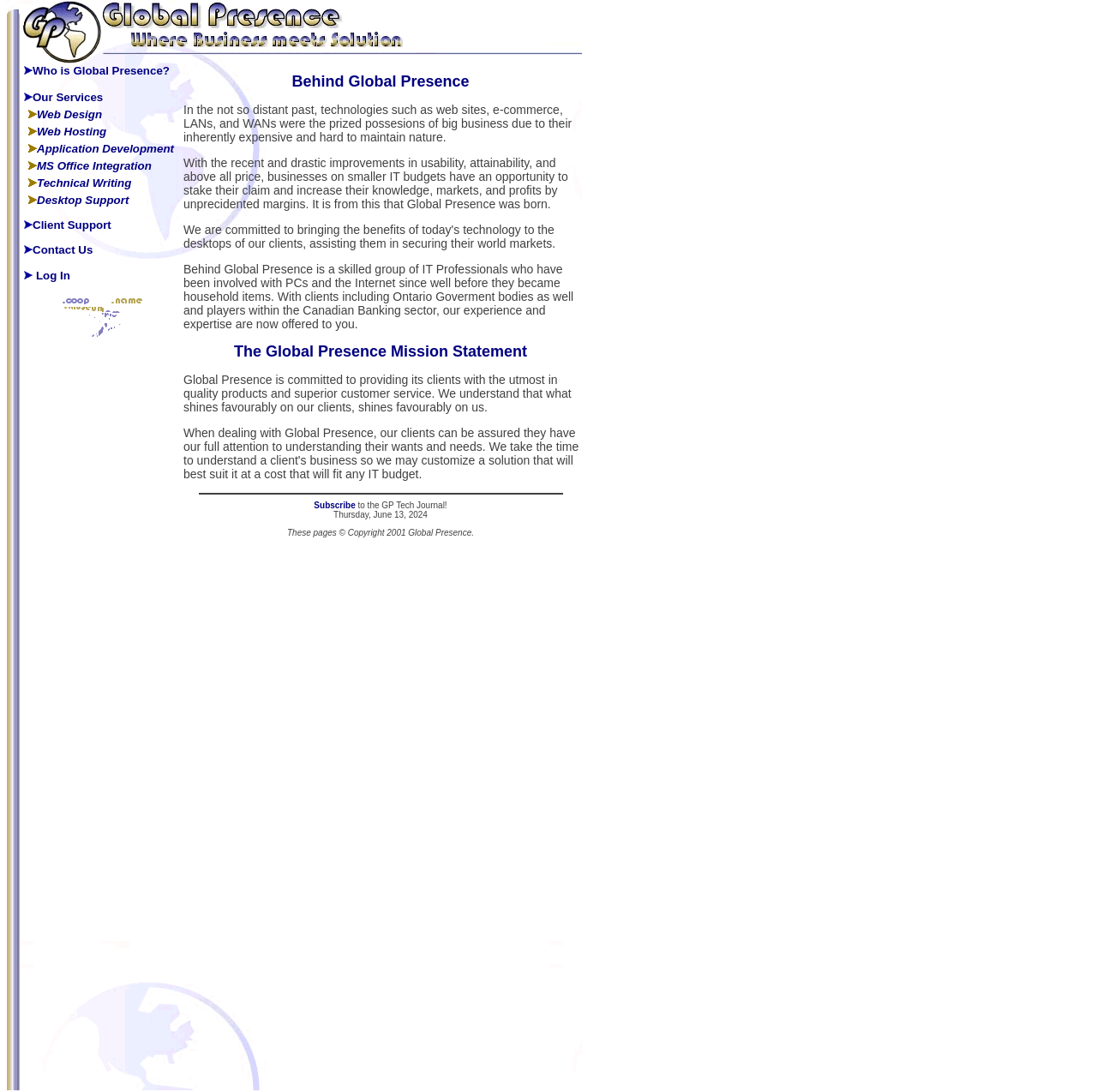Where is Global Presence located?
Answer the question with as much detail as possible.

The location of Global Presence is mentioned in the webpage content, specifically in the 'Behind Global Presence' section, which states that the company is based in Burlington, Ontario, Canada.